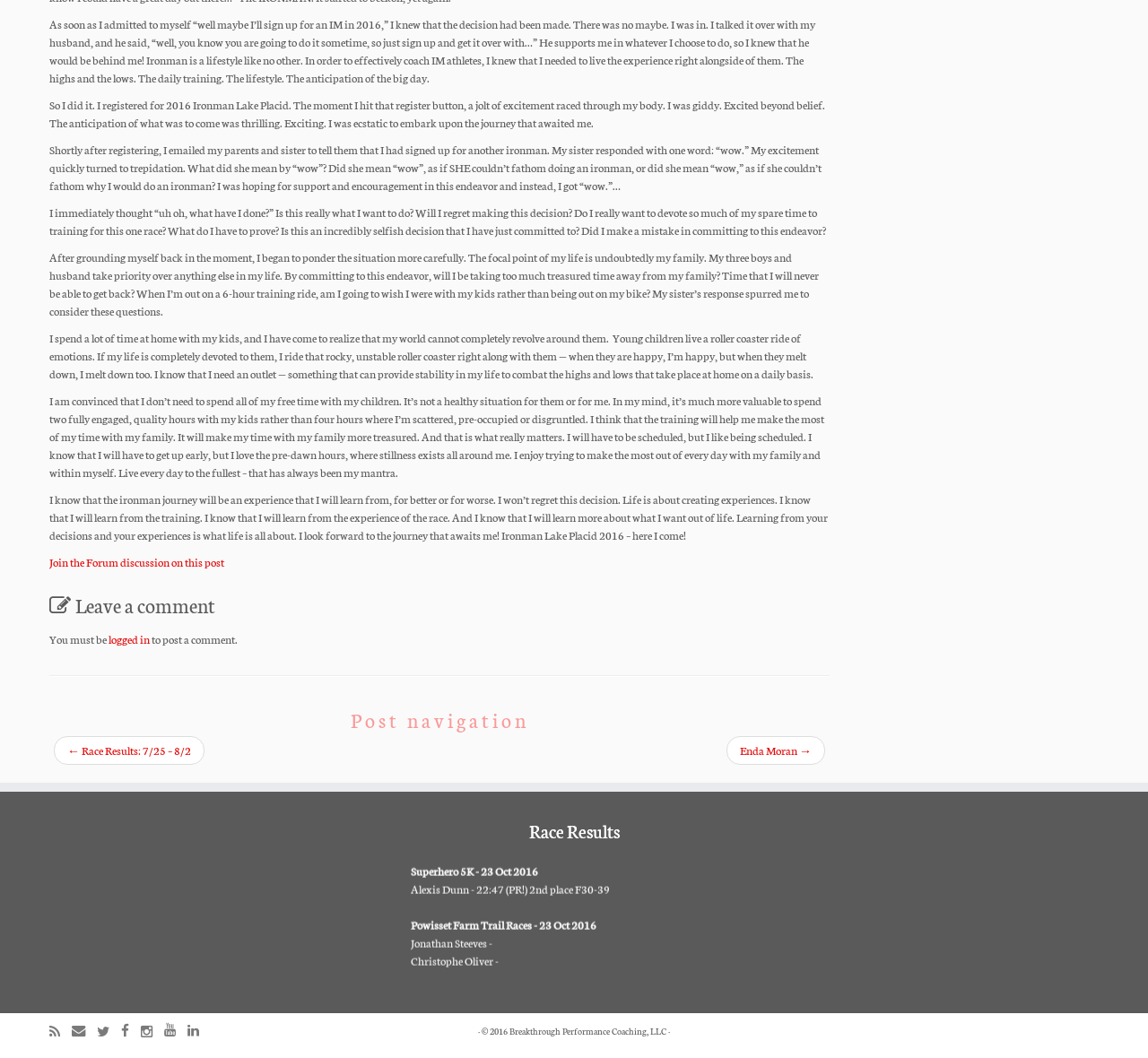Please locate the clickable area by providing the bounding box coordinates to follow this instruction: "View previous race results".

[0.059, 0.702, 0.166, 0.716]